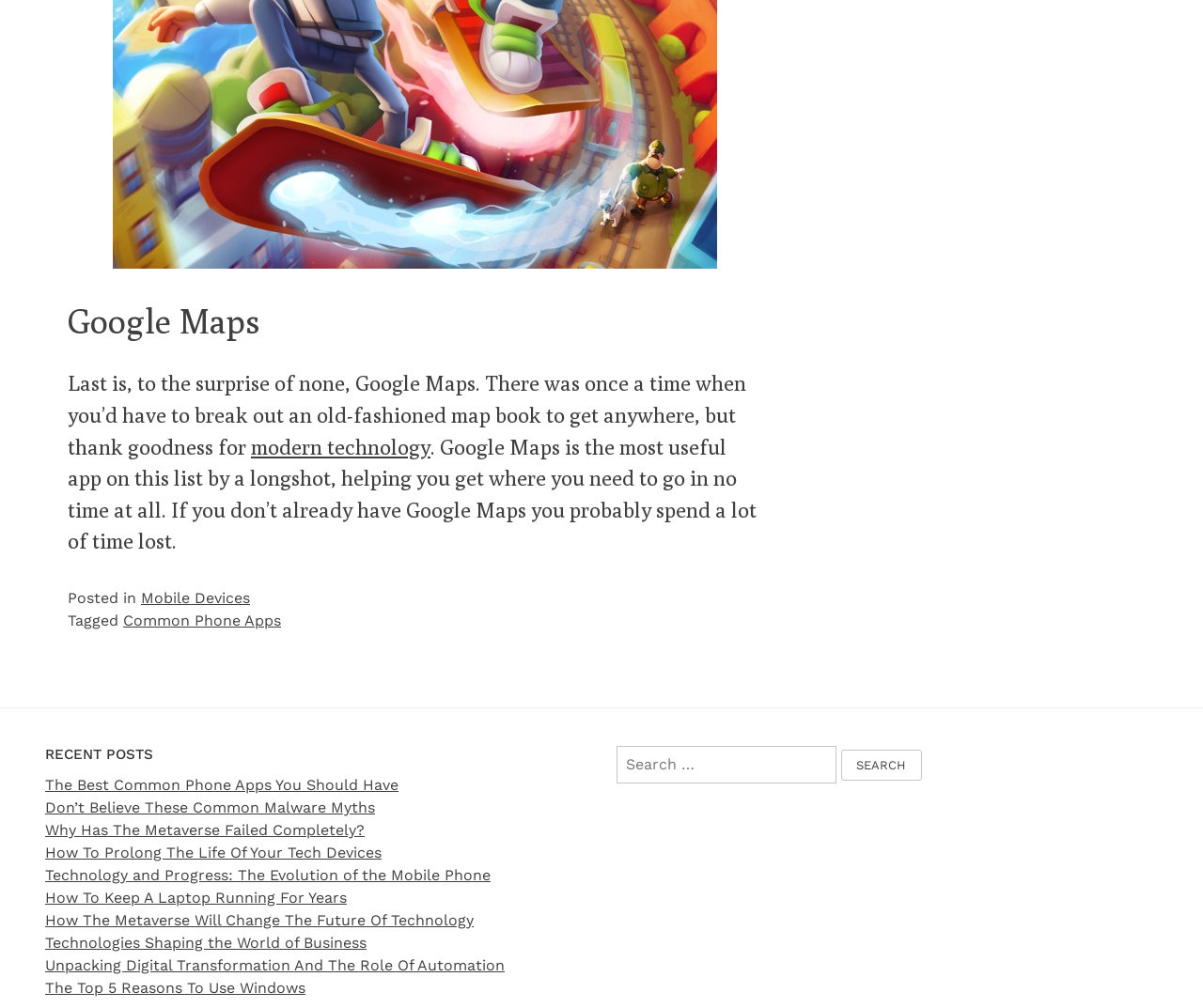Refer to the image and provide an in-depth answer to the question: 
How many recent posts are listed?

The webpage has a section titled 'RECENT POSTS' that lists 9 links to different articles or posts, which suggests that there are 9 recent posts listed on the webpage.